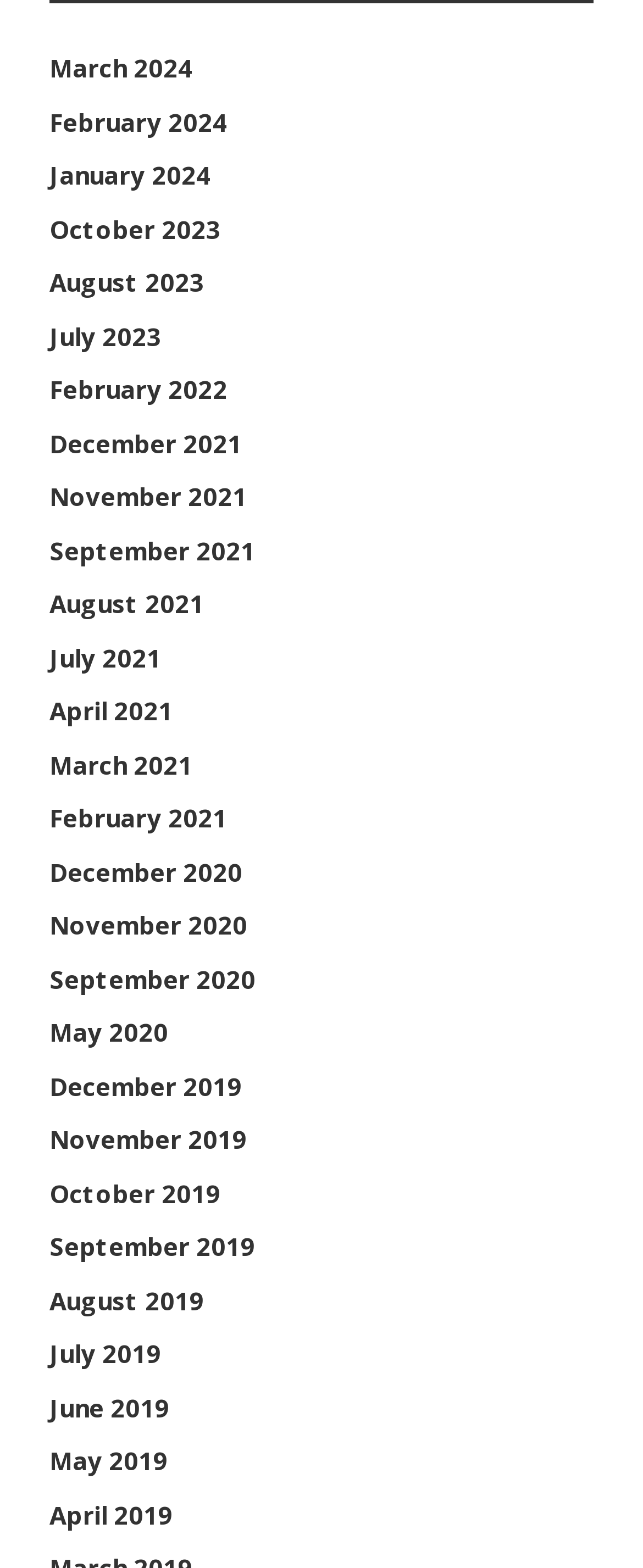Please locate the bounding box coordinates of the element that should be clicked to achieve the given instruction: "go to February 2024".

[0.077, 0.067, 0.354, 0.088]